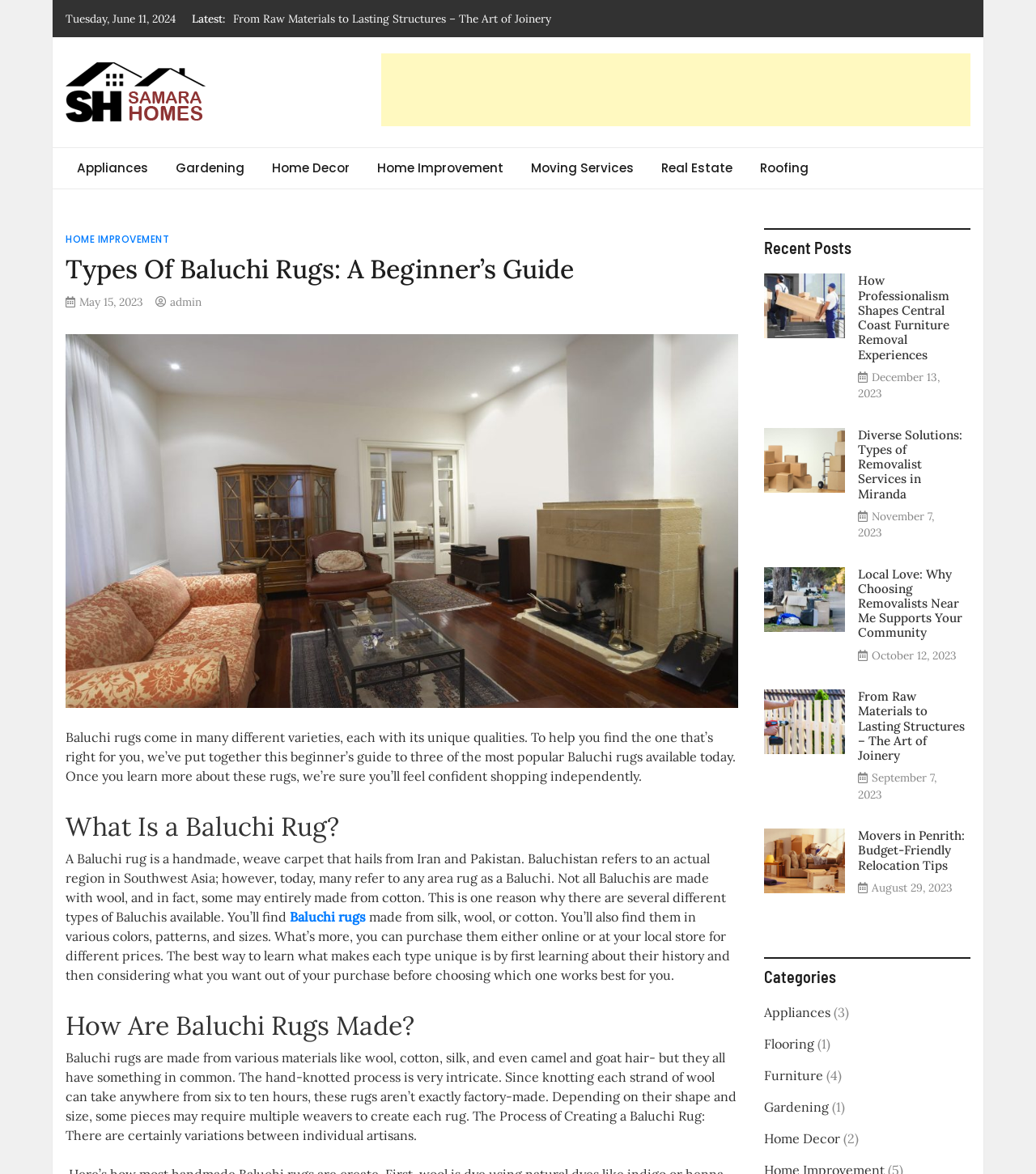Answer the question briefly using a single word or phrase: 
What is the purpose of the webpage?

To help find the right Baluchi rug